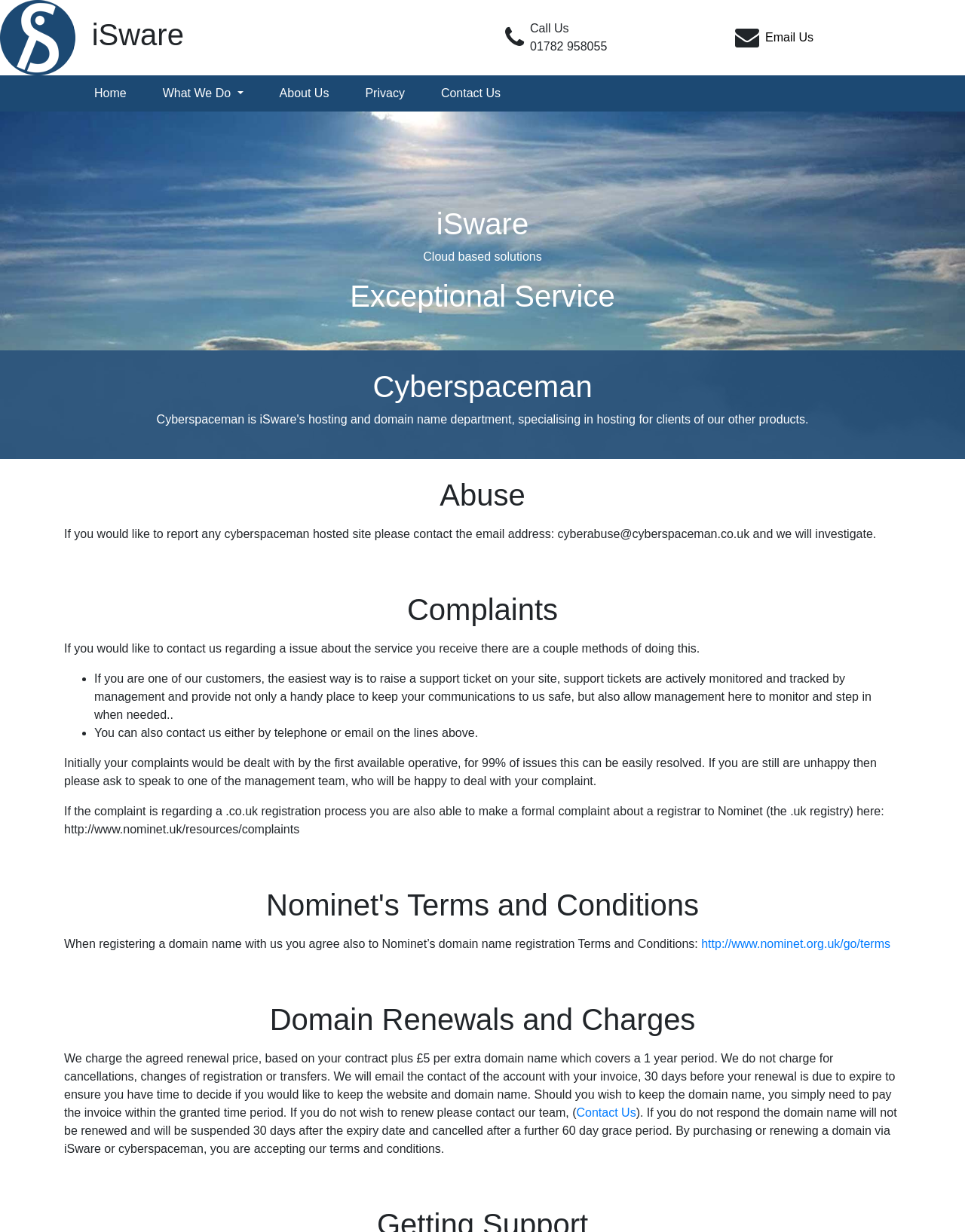How can users contact the management team? Examine the screenshot and reply using just one word or a brief phrase.

By asking to speak to them